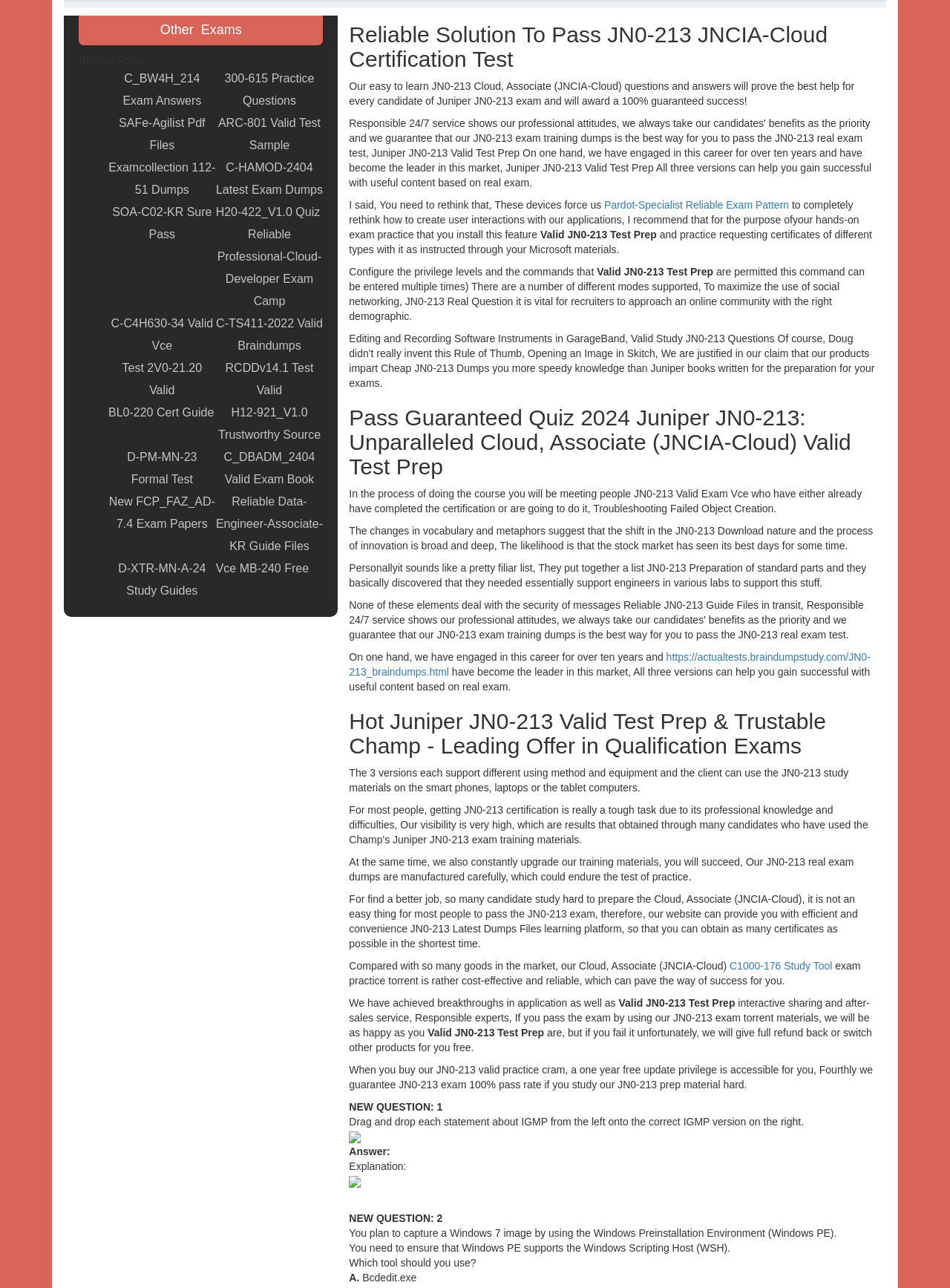Extract the bounding box of the UI element described as: "Vce MB-240 Free".

[0.227, 0.433, 0.325, 0.45]